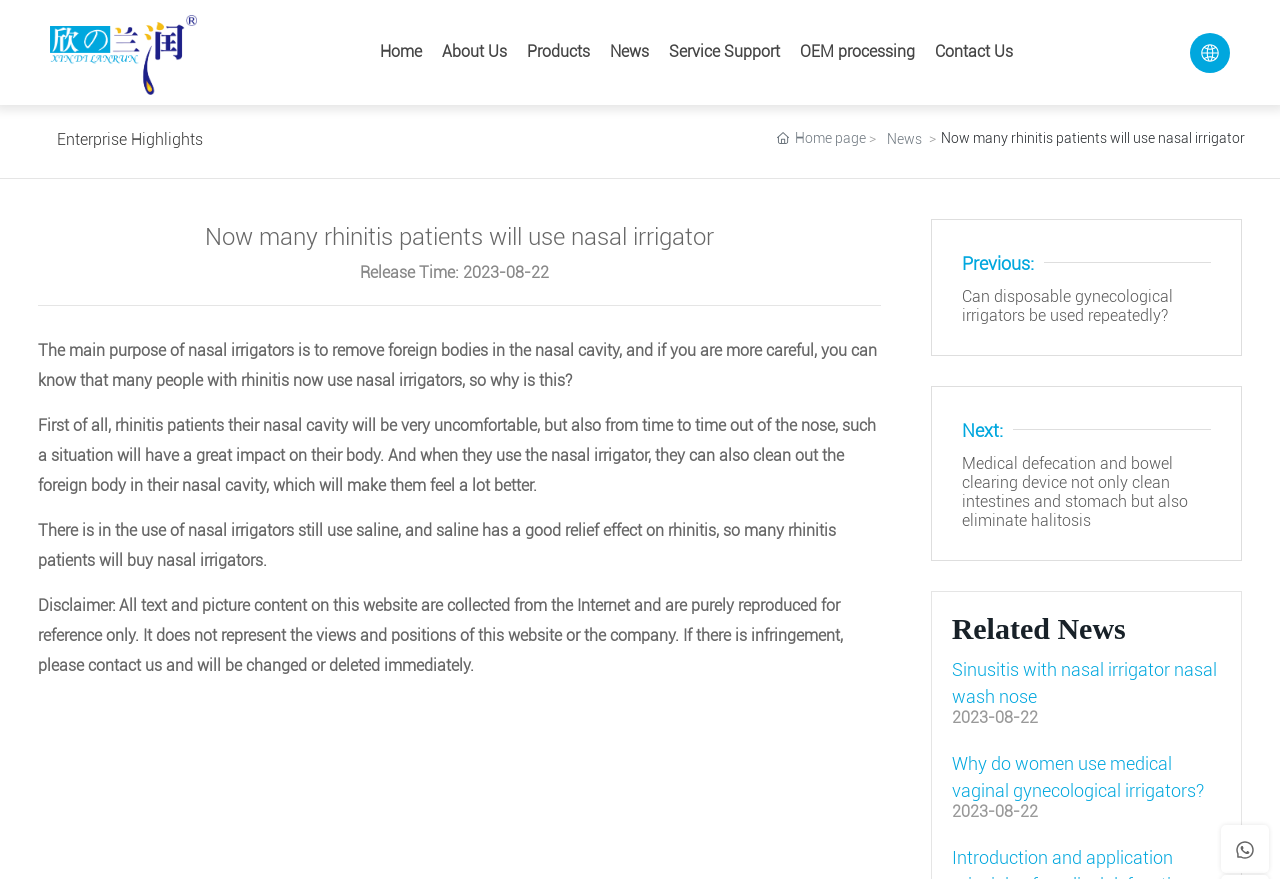Use a single word or phrase to answer the question: What is the main purpose of nasal irrigators?

Remove foreign bodies